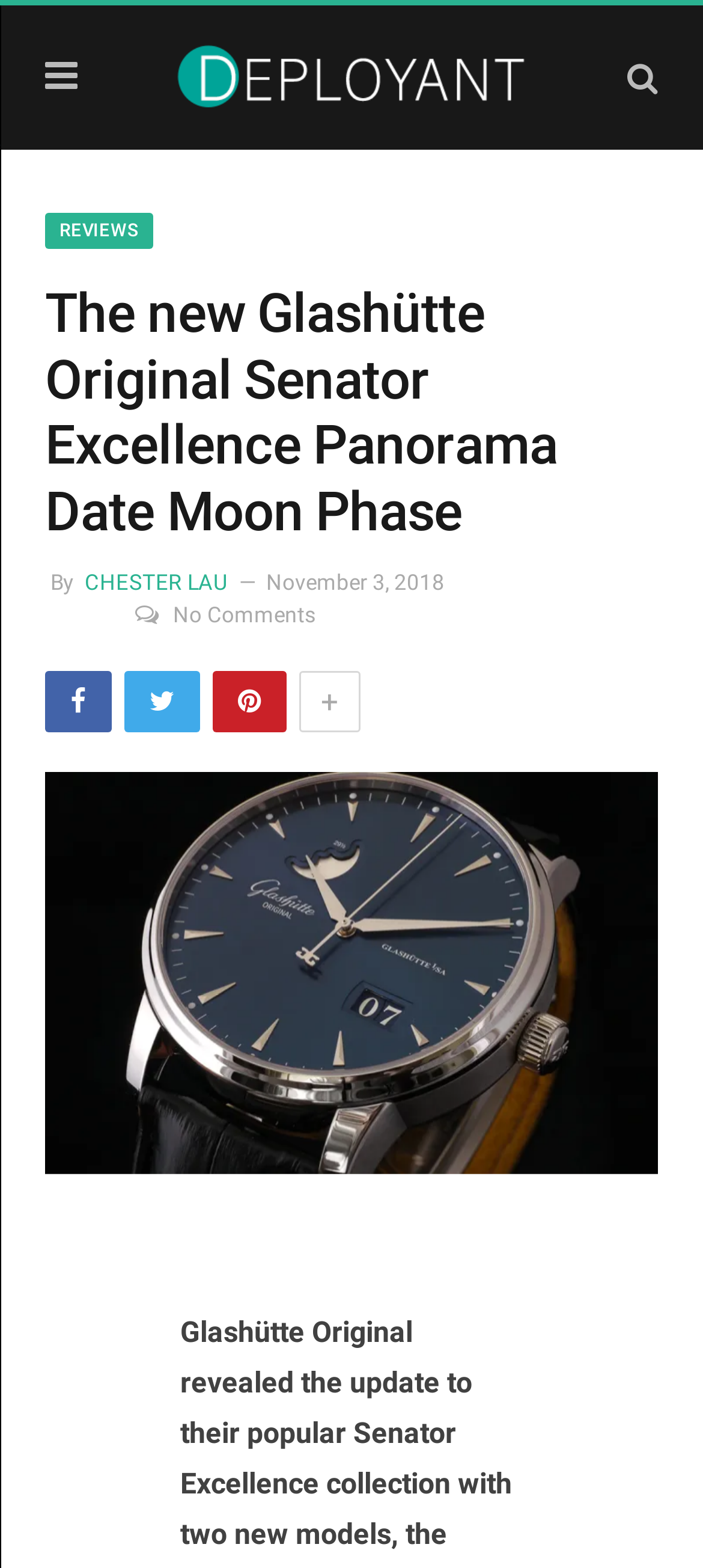Indicate the bounding box coordinates of the element that must be clicked to execute the instruction: "Read the article by CHESTER LAU". The coordinates should be given as four float numbers between 0 and 1, i.e., [left, top, right, bottom].

[0.113, 0.364, 0.325, 0.38]